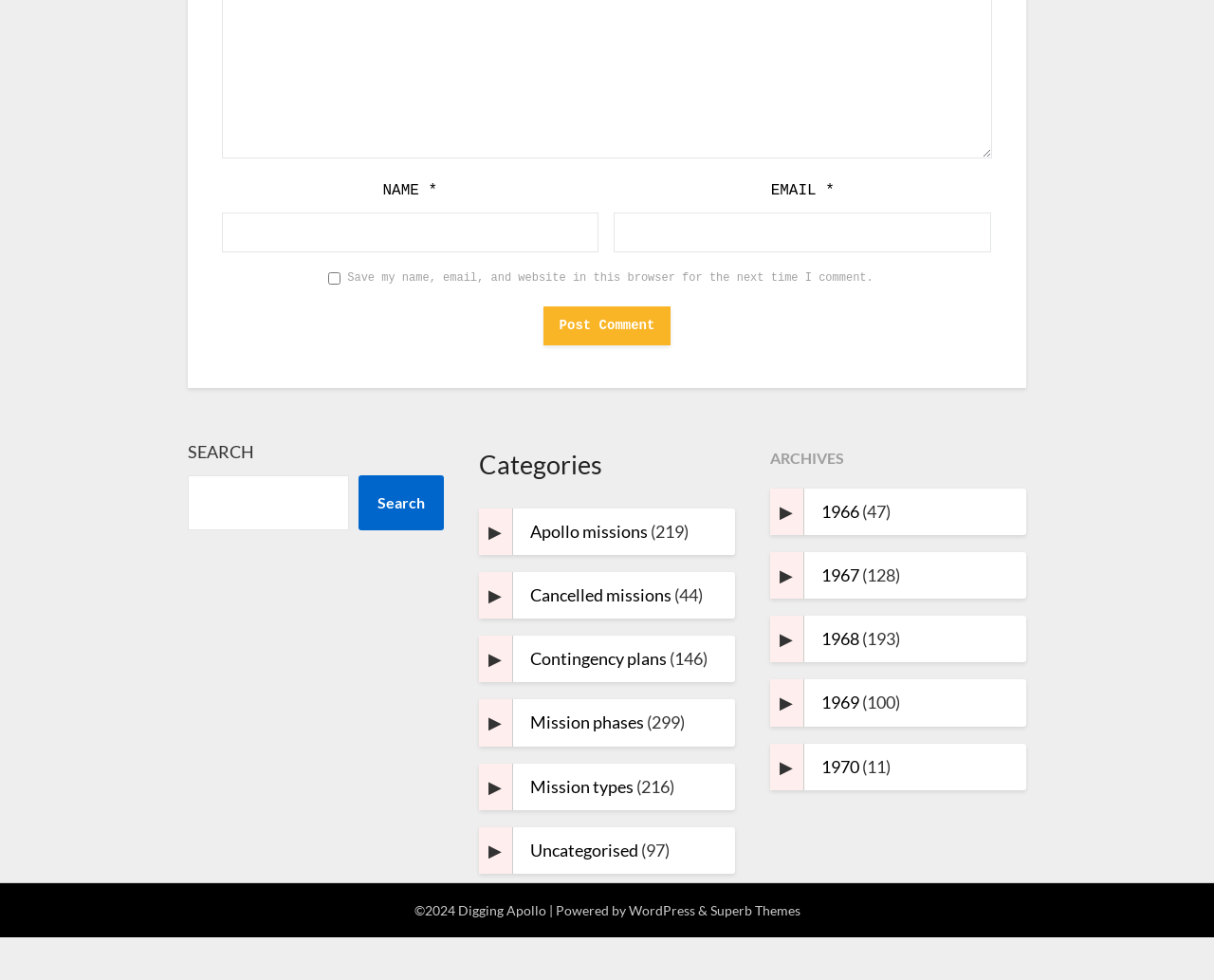Could you indicate the bounding box coordinates of the region to click in order to complete this instruction: "Go to 1966 archives".

[0.676, 0.511, 0.708, 0.532]